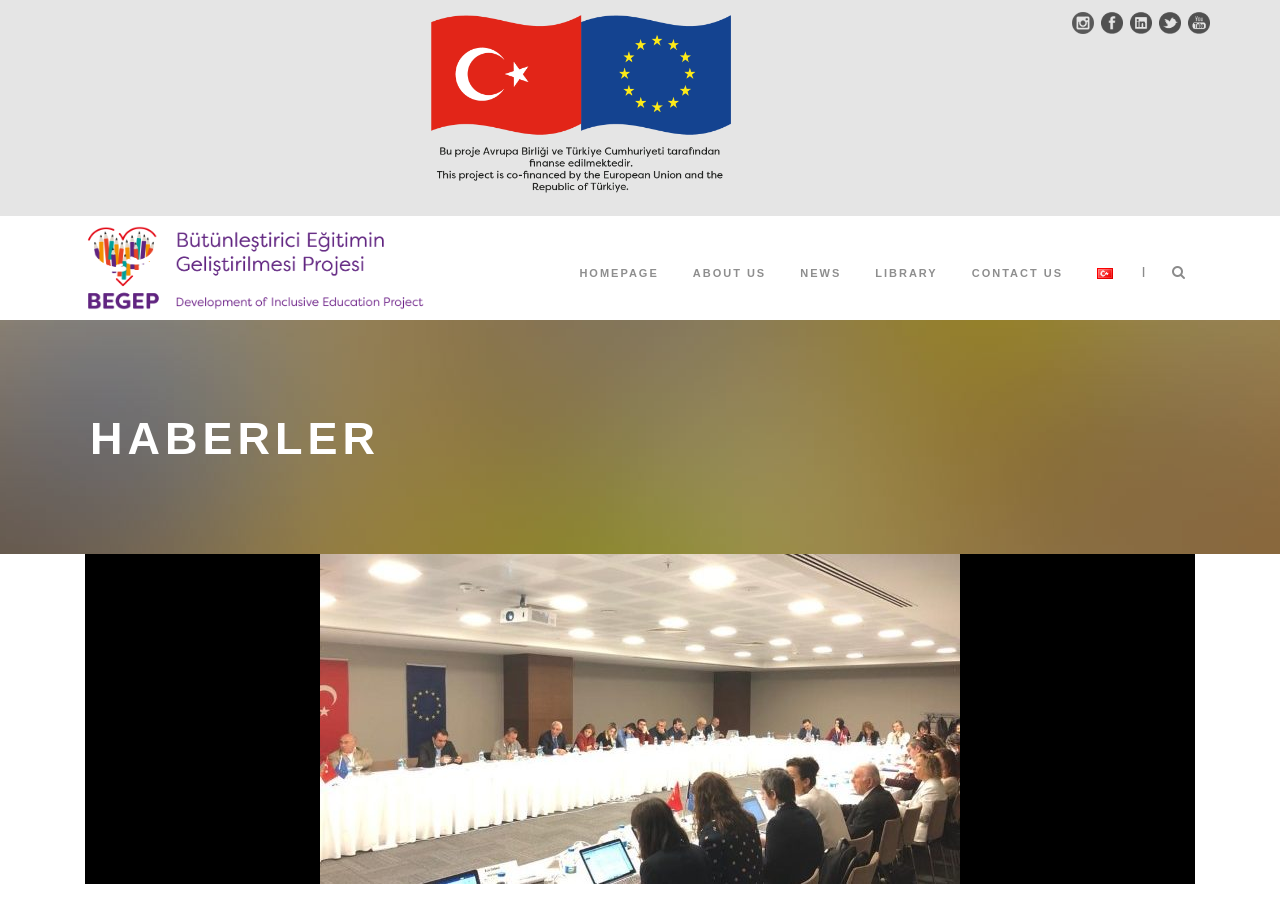Provide the bounding box coordinates for the area that should be clicked to complete the instruction: "switch to Türkçe".

[0.857, 0.29, 0.87, 0.352]